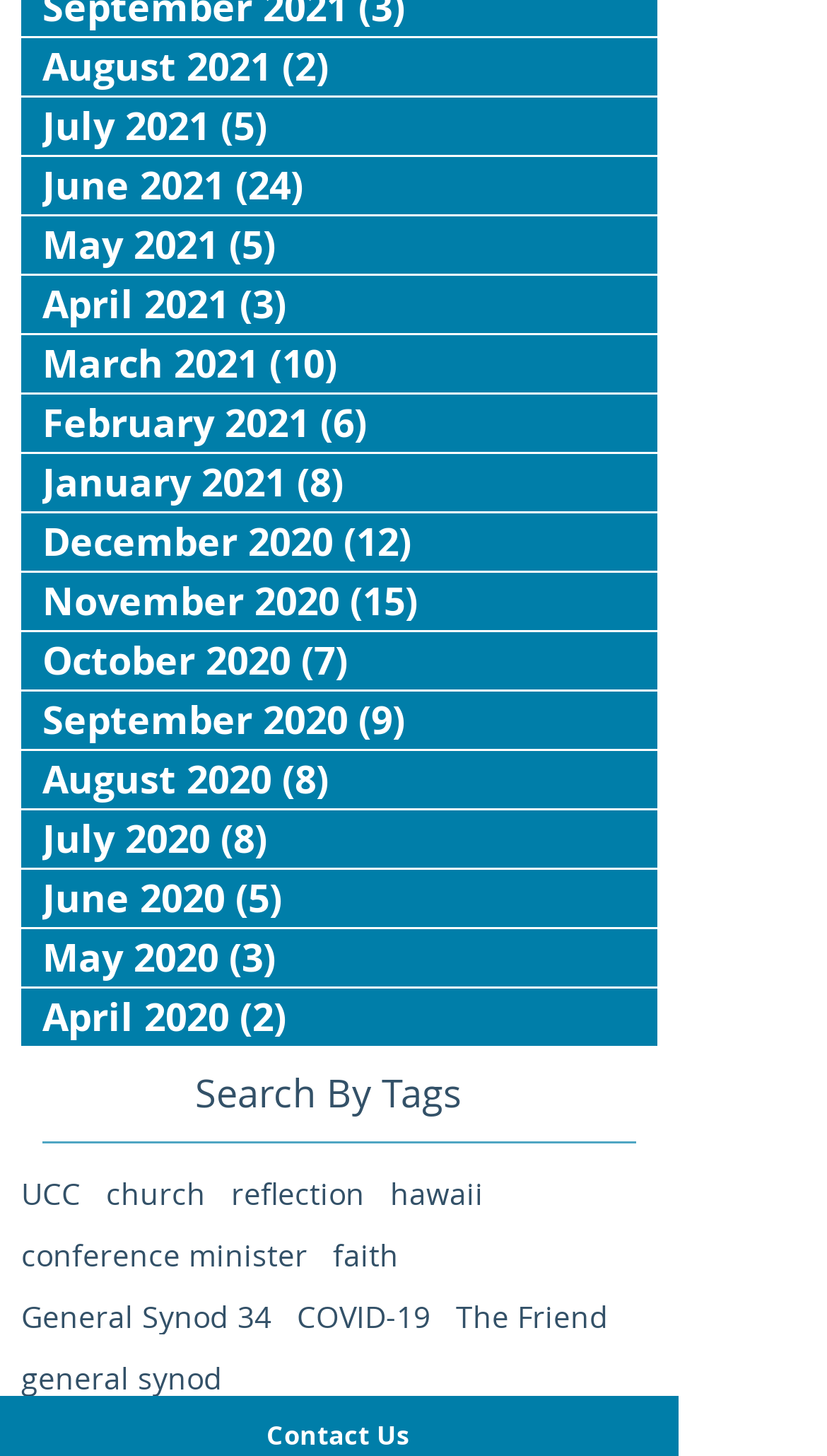Give a one-word or short phrase answer to the question: 
What is the last item listed under 'Search By Tags'?

general synod